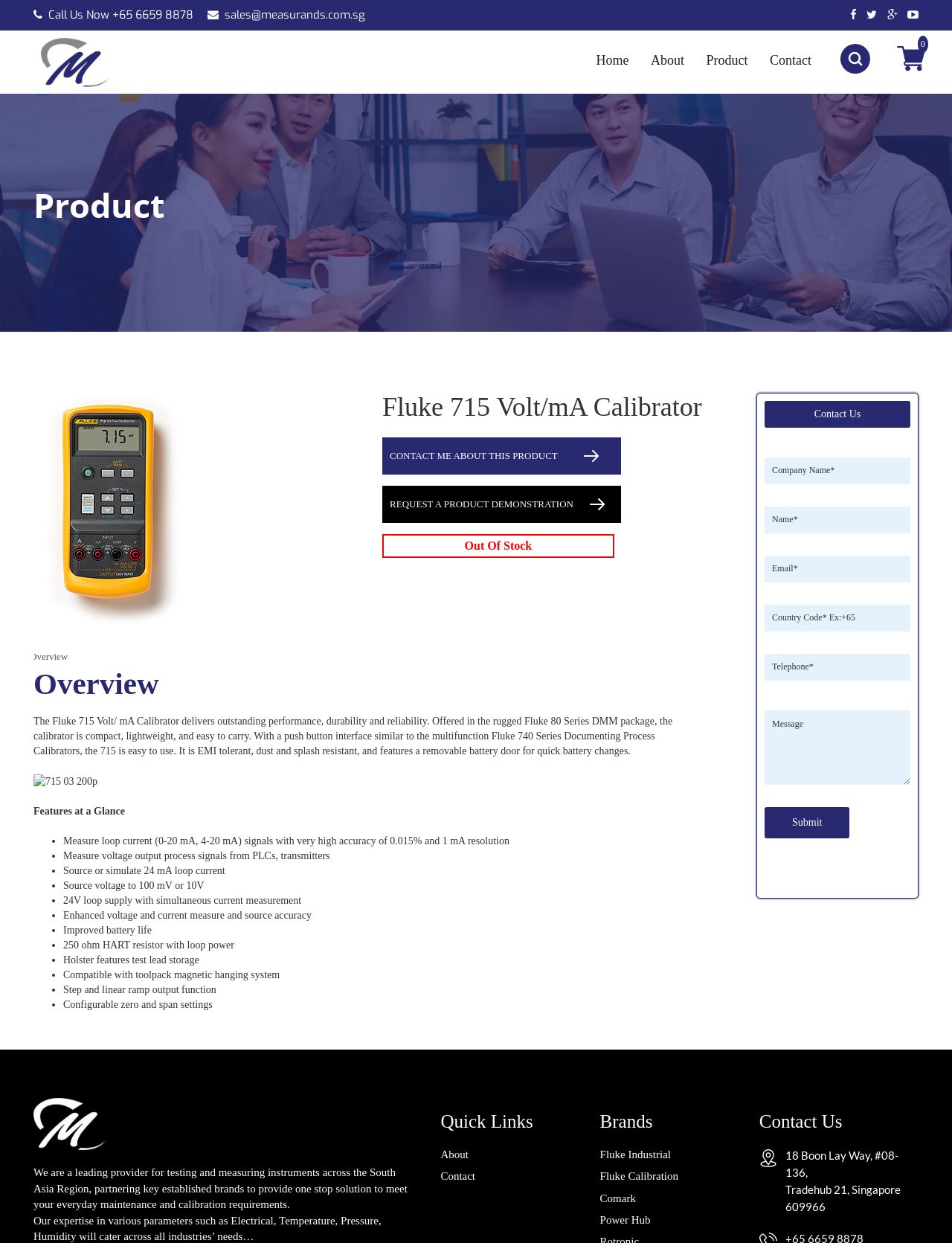Please answer the following question using a single word or phrase: What is the company's expertise in?

Electrical, Temperature, Pressure, Humidity